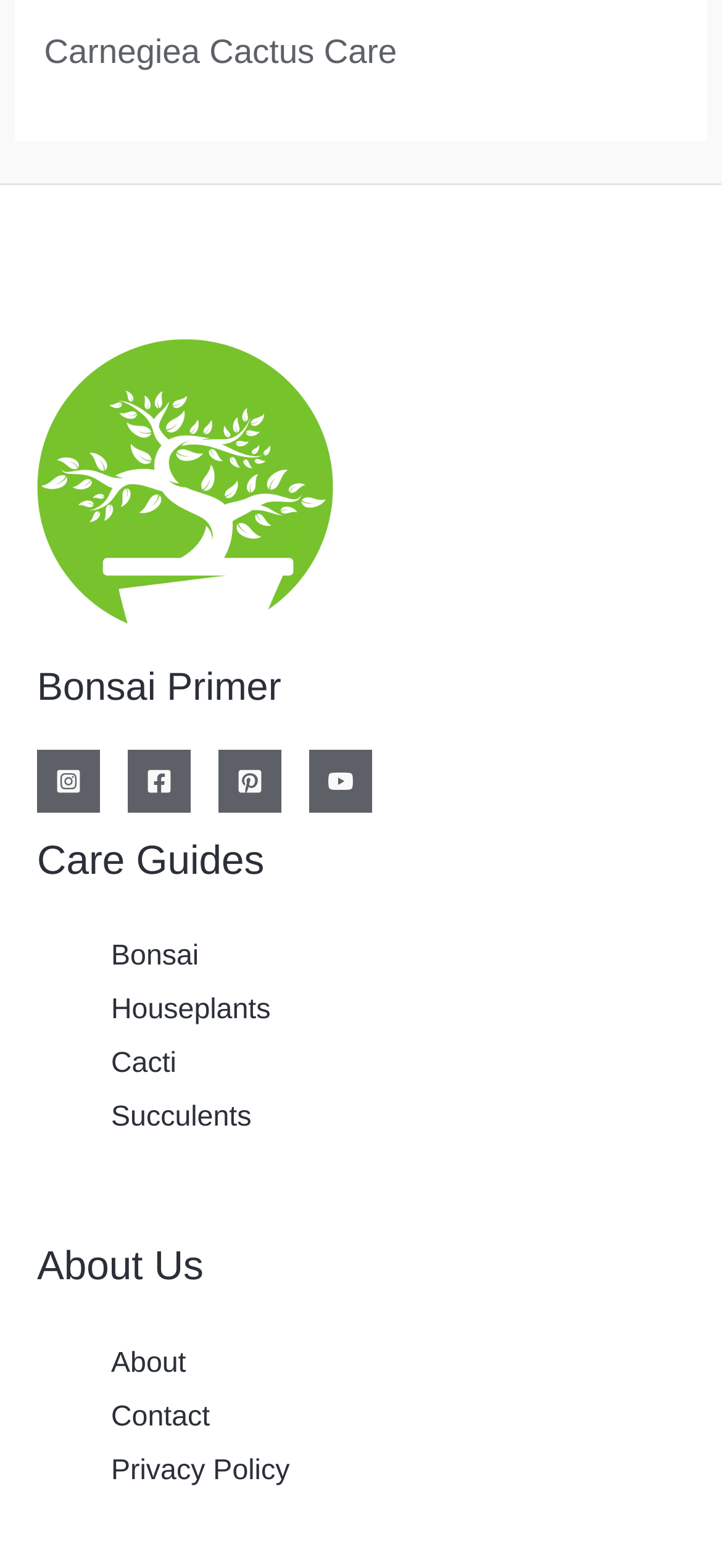Identify the bounding box coordinates of the part that should be clicked to carry out this instruction: "visit Instagram".

[0.051, 0.478, 0.138, 0.518]